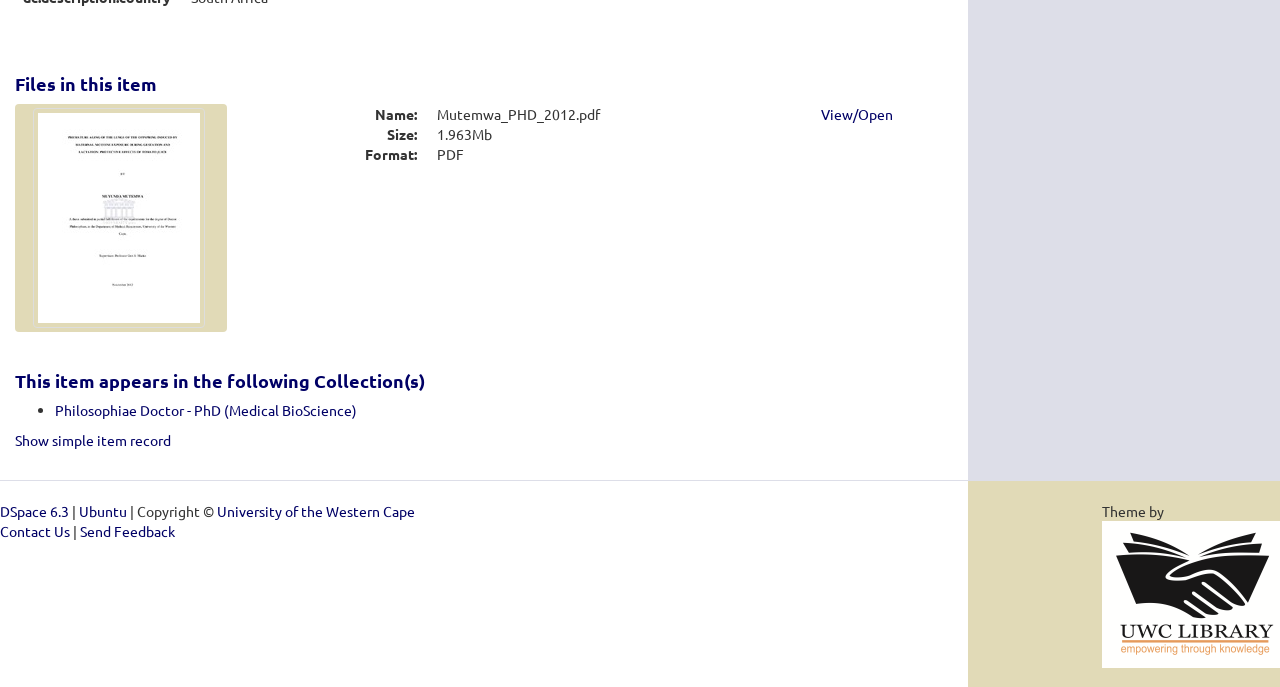Please find the bounding box coordinates of the element that must be clicked to perform the given instruction: "View the 'How To Charge iPhone Without Charger?' article". The coordinates should be four float numbers from 0 to 1, i.e., [left, top, right, bottom].

None